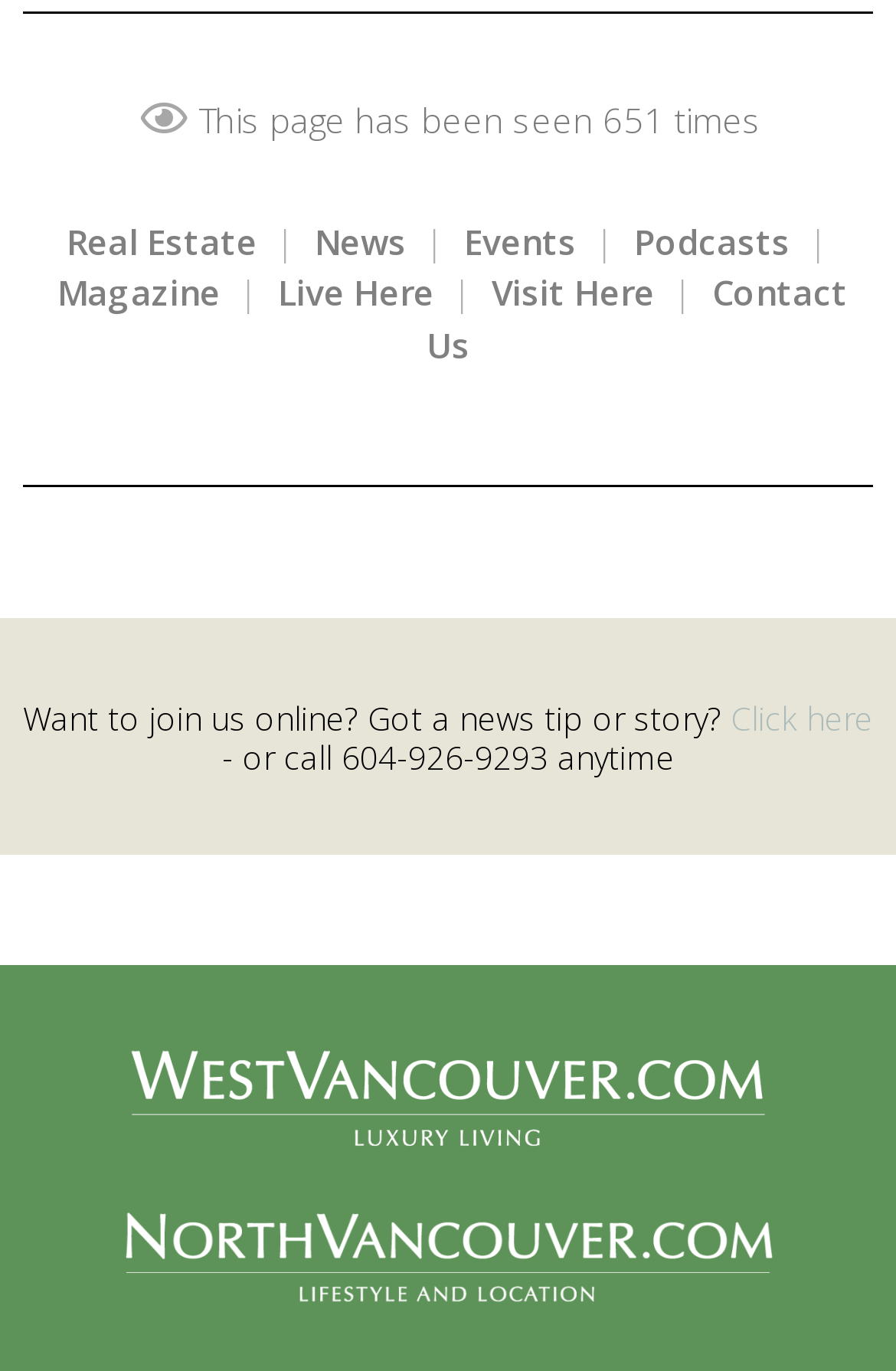What are the main categories on this webpage?
Please use the image to provide an in-depth answer to the question.

By analyzing the links on the webpage, I can see that there are several main categories, including 'Real Estate', 'News', 'Events', 'Podcasts', 'Magazine', 'Live Here', 'Visit Here', and 'Contact Us'. These categories are likely the main topics or sections of the webpage.